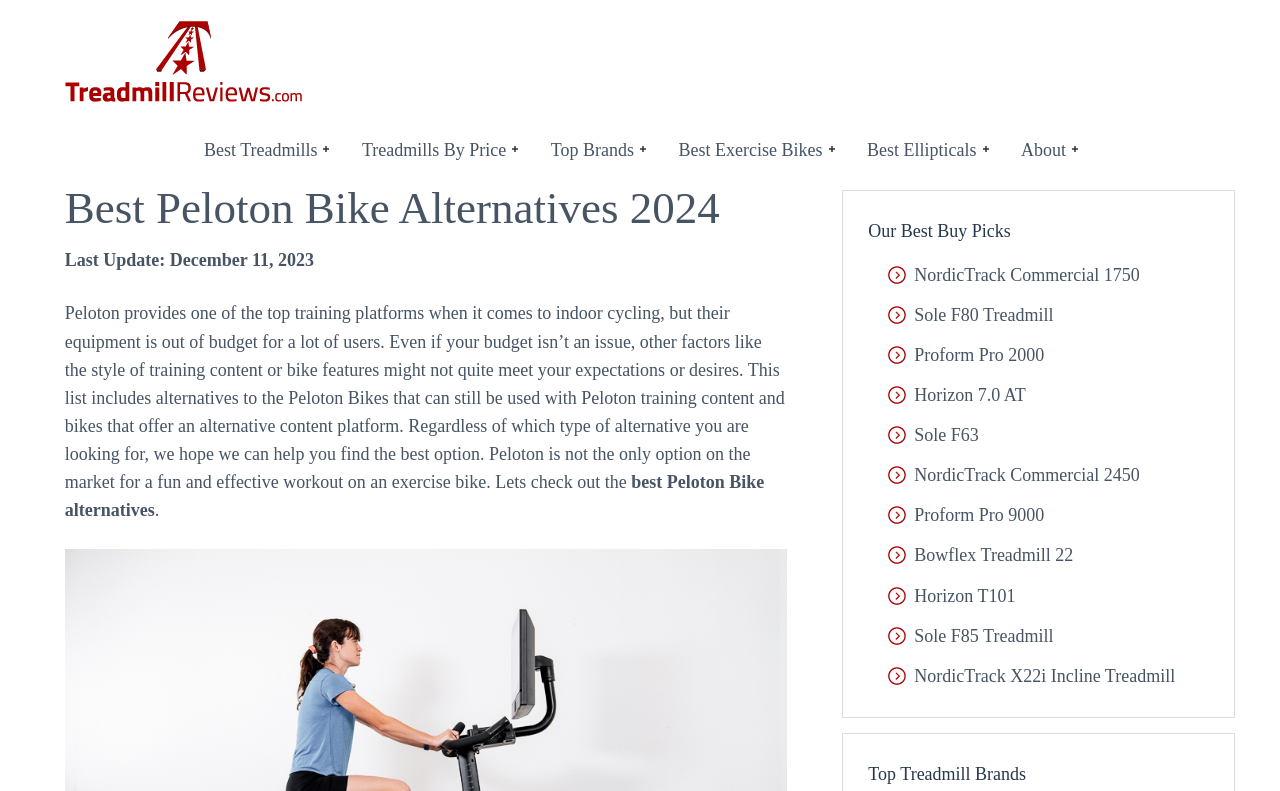Elaborate on the webpage's design and content in a detailed caption.

This webpage is about finding alternative exercise bikes to Peloton, with a focus on affordability and fun workouts. At the top left corner, there is a link to the website's homepage, "TreadmillReviews.com". Below it, a navigation menu is situated, featuring links to other sections of the website, including "Best Treadmills", "Treadmills By Price", "Top Brands", "Best Exercise Bikes", "Best Ellipticals", and "About".

The main content of the page is divided into two sections. The first section has a heading "Best Peloton Bike Alternatives 2024" and provides an introduction to the topic, explaining that Peloton is a popular choice for indoor cycling, but may not be suitable for everyone due to budget constraints or personal preferences. This section also mentions that the list includes alternatives to Peloton bikes that can be used with Peloton training content or offer alternative content platforms.

The second section is titled "Our Best Buy Picks" and features a list of eight exercise bike options, each with a link to its respective review page. These options include the NordicTrack Commercial 1750, Sole F80 Treadmill, Proform Pro 2000, Horizon 7.0 AT, Sole F63, NordicTrack Commercial 2450, Proform Pro 9000, and Bowflex Treadmill 22.